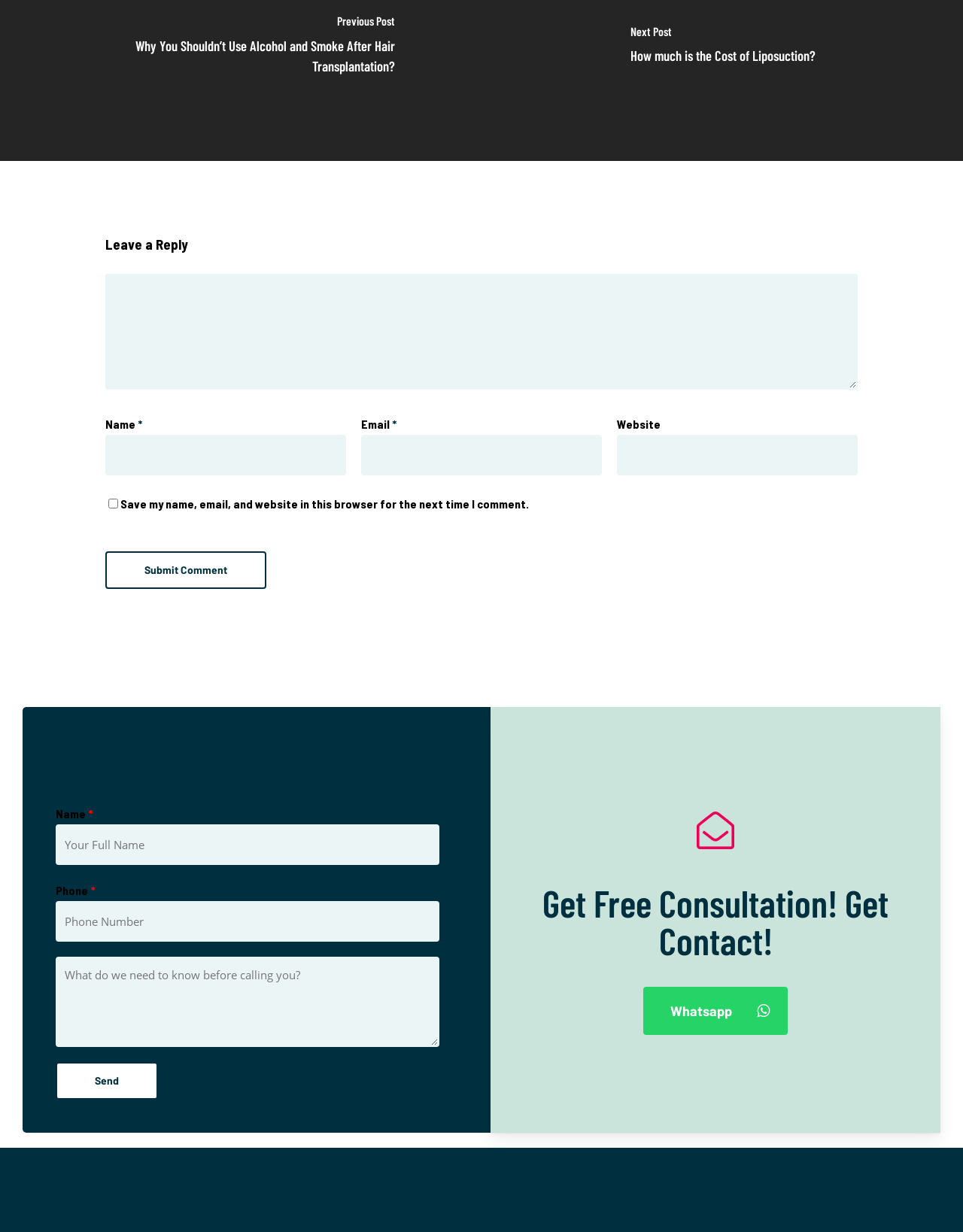Determine the bounding box coordinates of the area to click in order to meet this instruction: "Get a free consultation".

[0.553, 0.717, 0.933, 0.778]